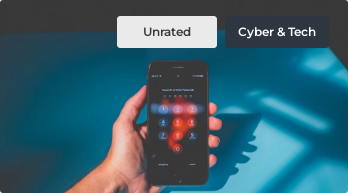Elaborate on the elements present in the image.

This image features a close-up of a person holding a smartphone, which displays a numeric keypad on its screen. The phone, set against a softly lit background, highlights the importance of cybersecurity as it showcases features likely related to user authentication or access control. Above the phone, there are two labels: one indicating "Unrated" and another reading "Cyber & Tech," suggesting a focus on security measures related to technology. The visual composition emphasizes the connection between personal devices and the necessity for robust cybersecurity practices in today's digital landscape.